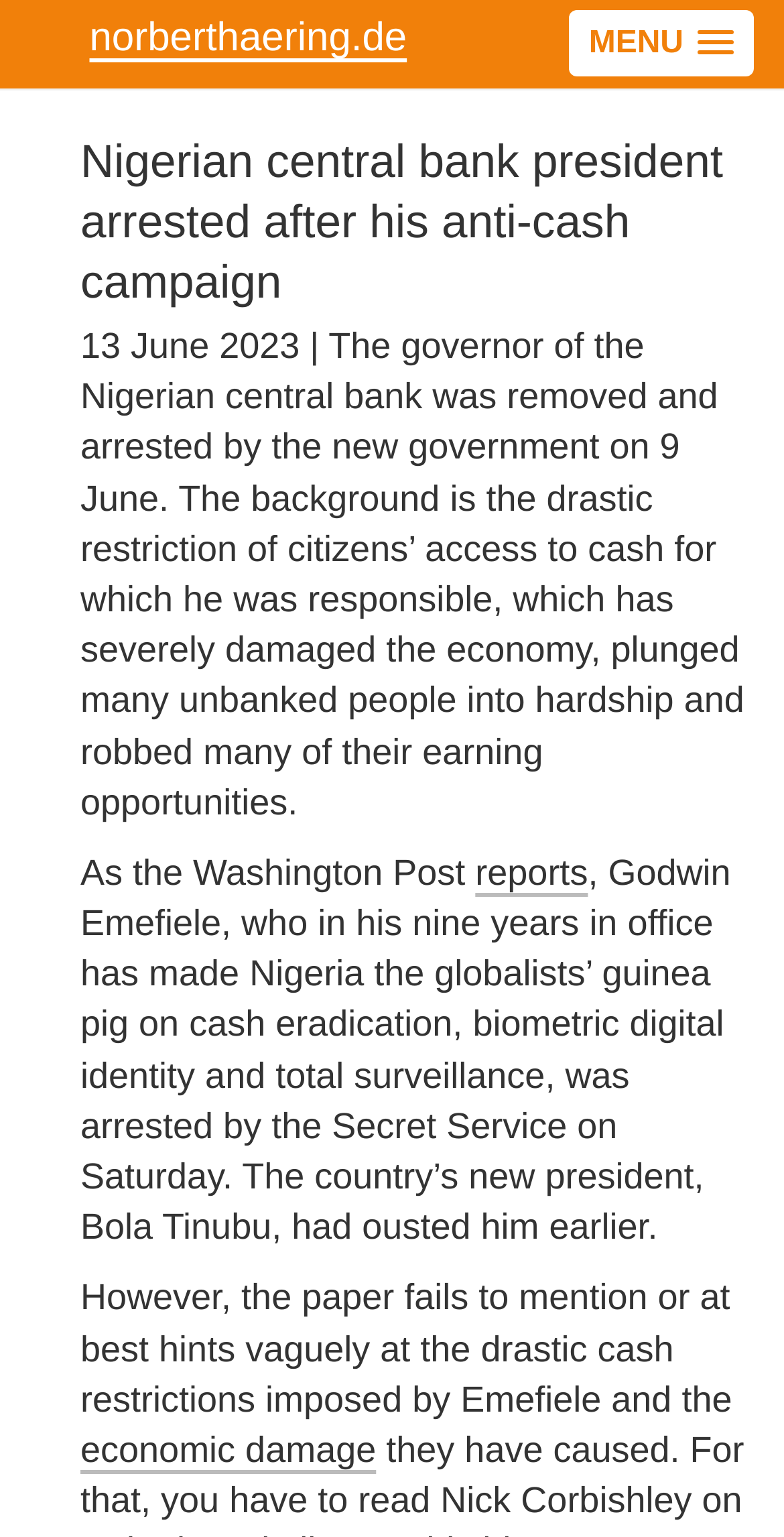Please give a succinct answer using a single word or phrase:
Who was arrested by the Secret Service?

Godwin Emefiele